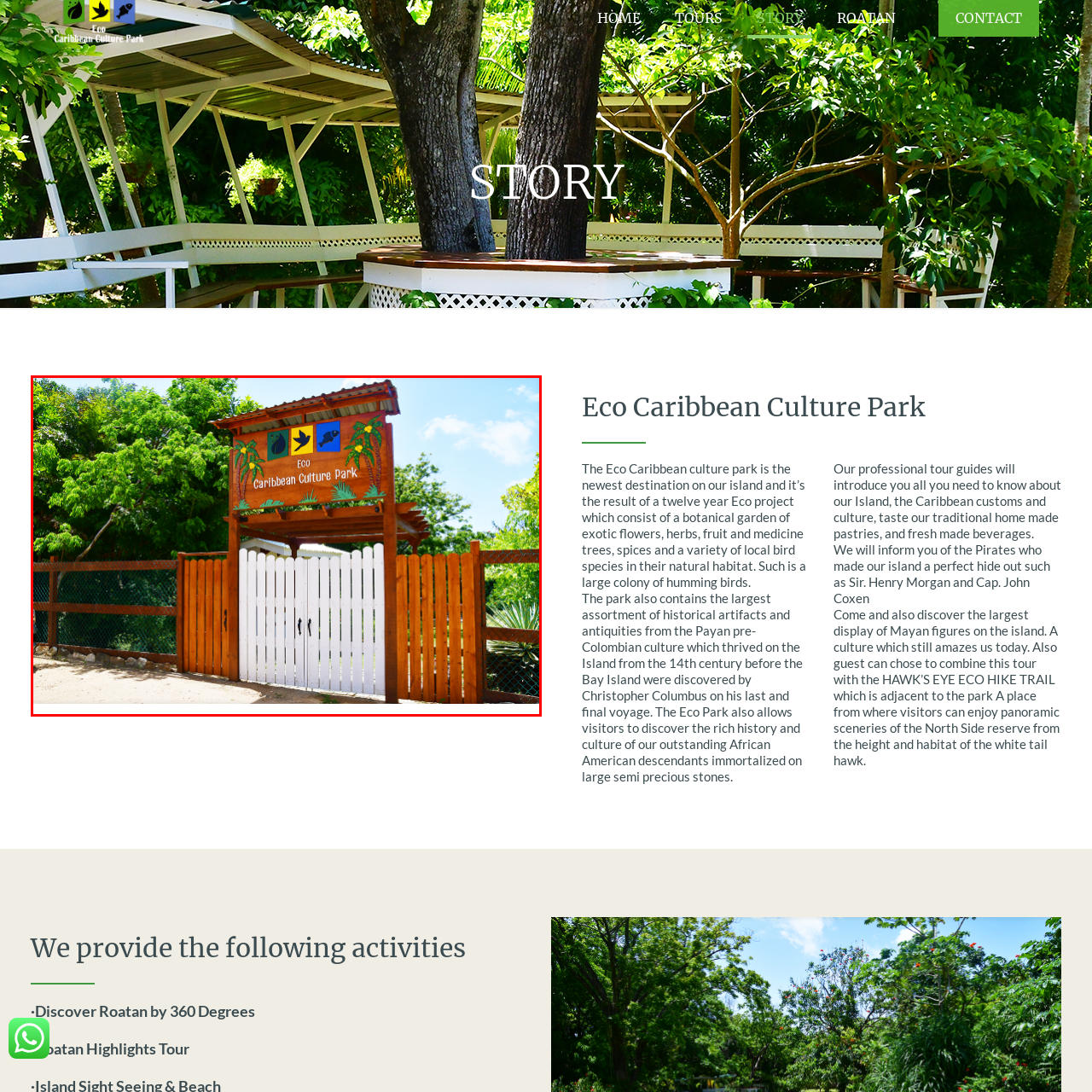What type of plants surround the park?
Direct your attention to the highlighted area in the red bounding box of the image and provide a detailed response to the question.

The surrounding area of the park is adorned with a wooden fence and tropical plants, which can be seen in the image, adding to the park's eco-friendly ambiance.